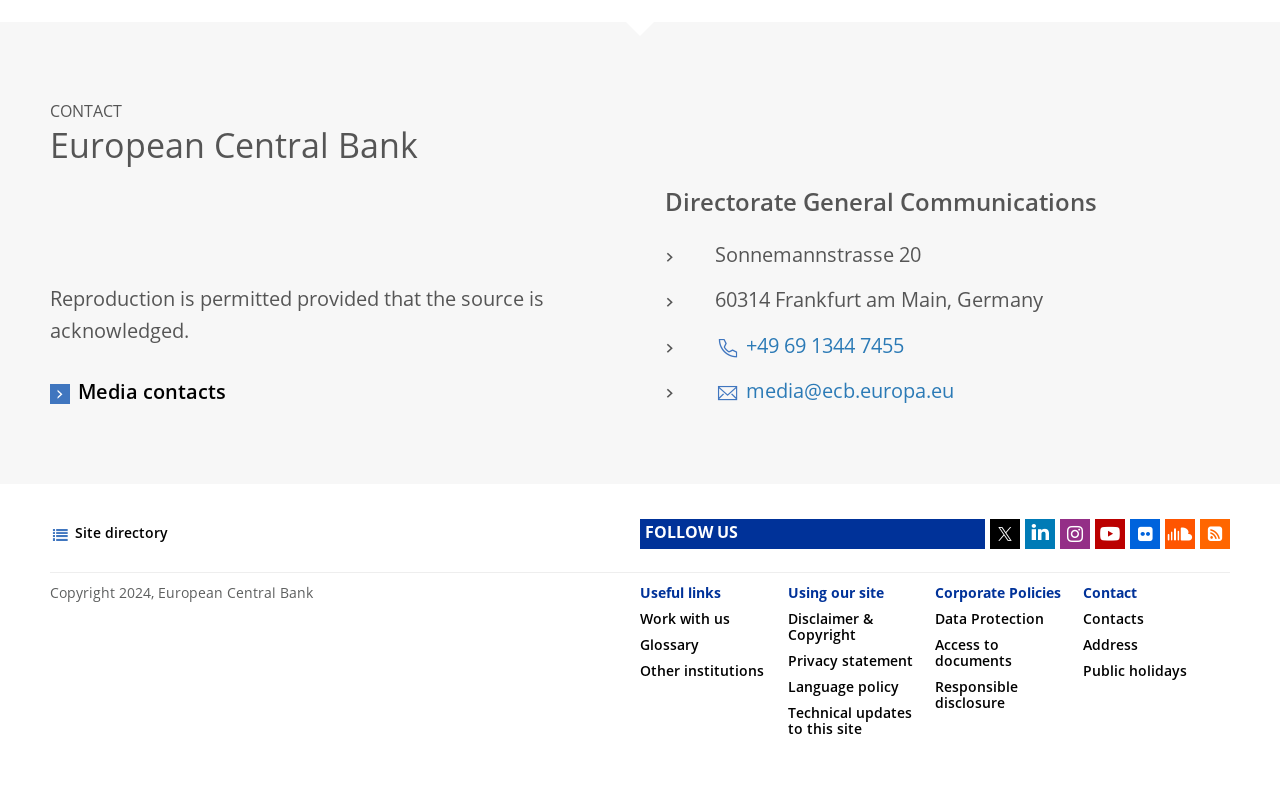Find the bounding box coordinates for the UI element that matches this description: "parent_node: FOLLOW US title="X"".

[0.773, 0.651, 0.797, 0.689]